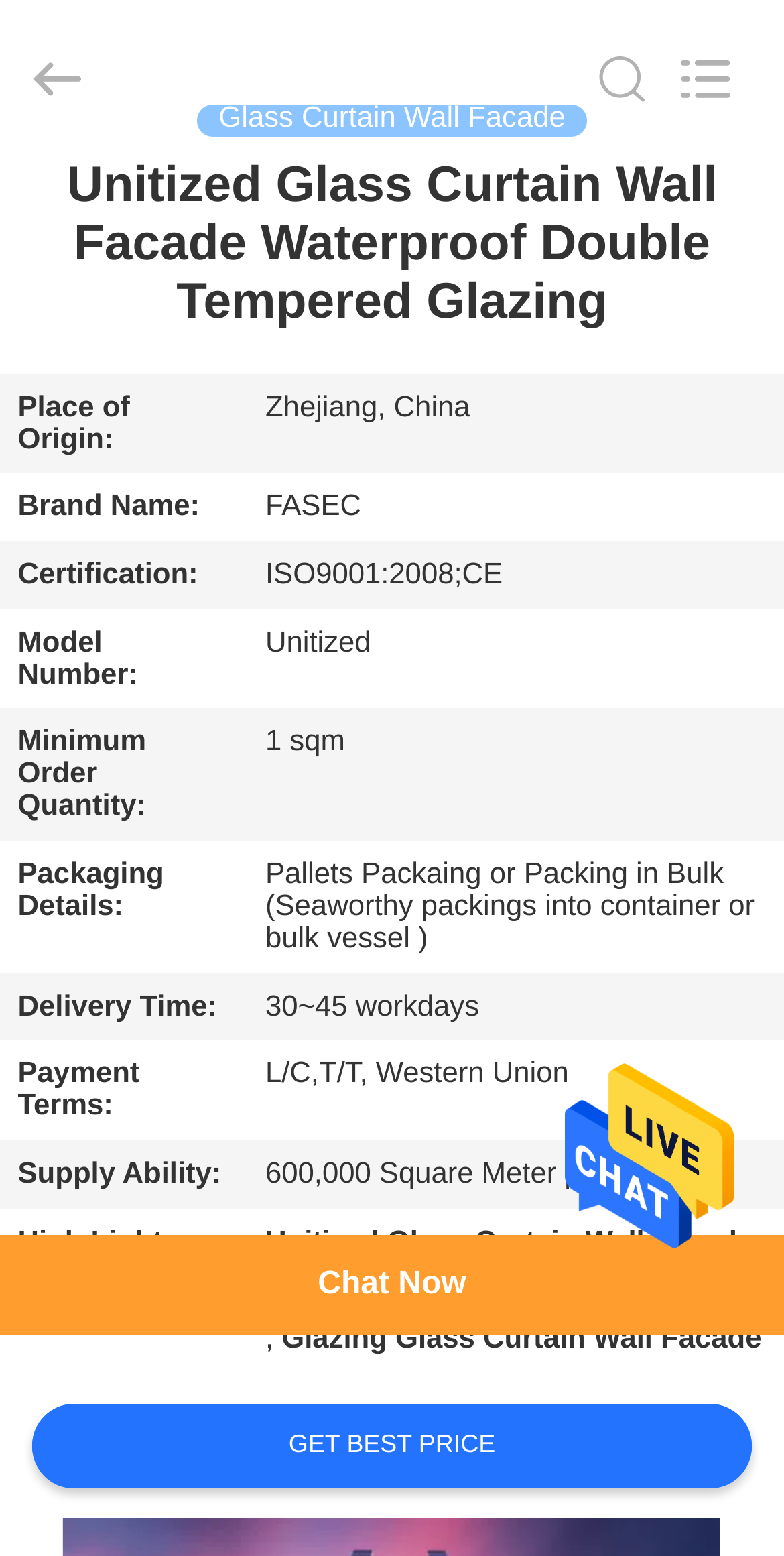Consider the image and give a detailed and elaborate answer to the question: 
What is the certification of the product?

I found the certification of the product by looking at the table on the webpage, specifically the row with the header 'Certification:' and the corresponding grid cell that contains the text 'ISO9001:2008;CE'.